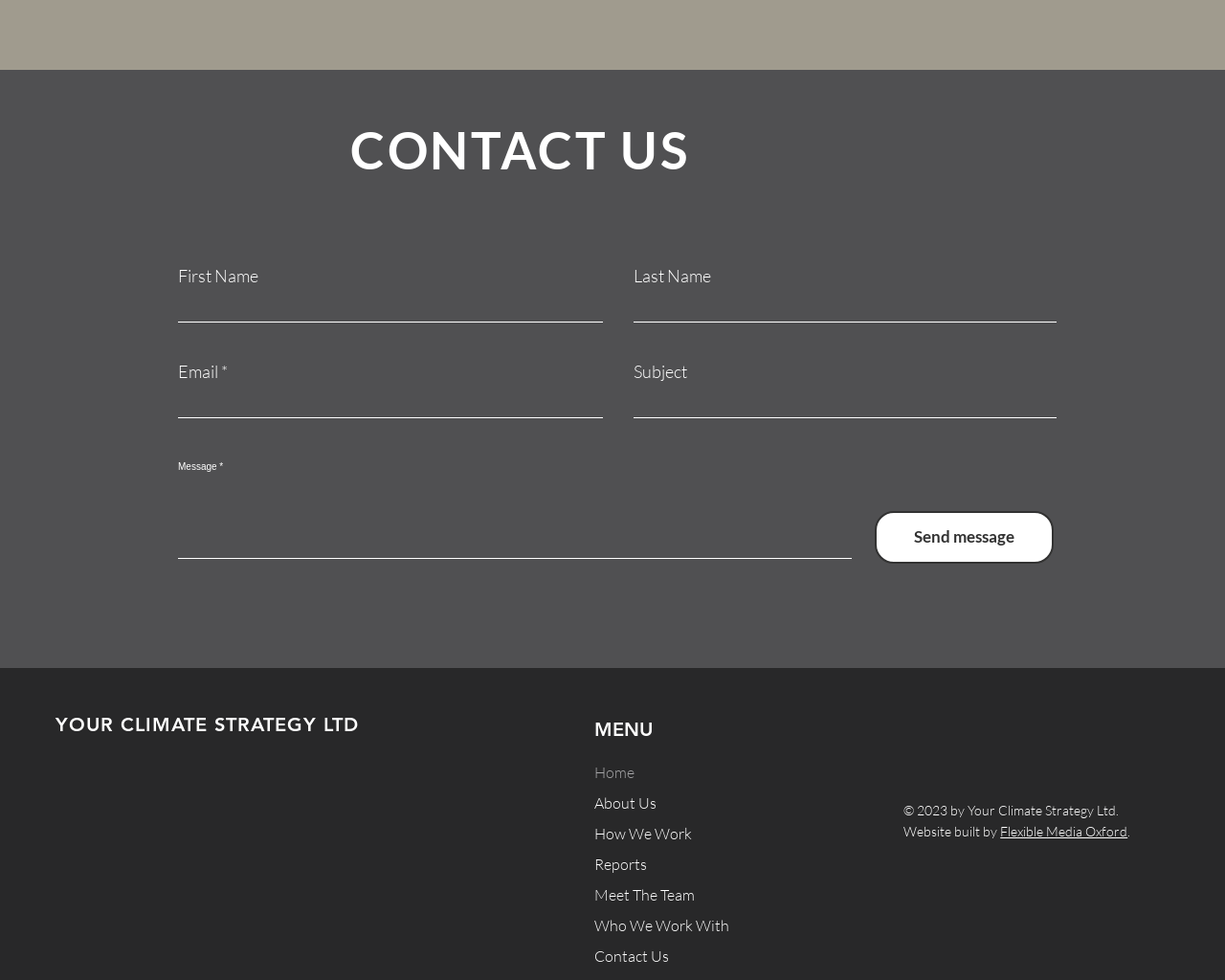Identify the bounding box for the UI element that is described as follows: "Send message".

[0.714, 0.521, 0.86, 0.575]